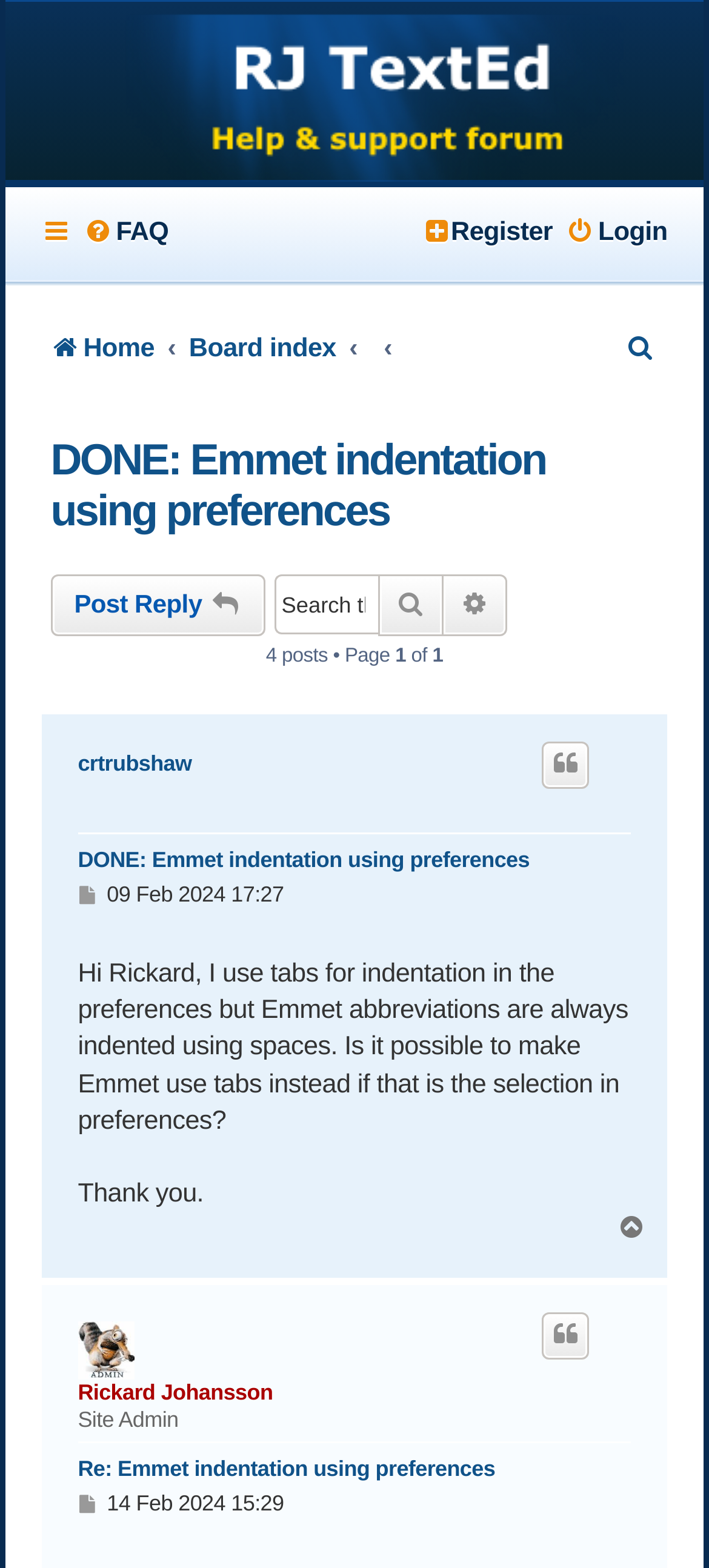Create a detailed summary of the webpage's content and design.

The webpage is a forum discussion page with a title "DONE: Emmet indentation using preferences - RJ TextEd". At the top, there is a horizontal menubar with links to "Home", "FAQ", "Login", and "Register". Below the menubar, there is another horizontal menubar with links to "Home", "Board index", and "Search".

The main content of the page is a discussion thread with multiple posts. The first post has a heading "DONE: Emmet indentation using preferences" and a link to the same title. Below the heading, there is a link to "Post Reply" and a search box with a button to search the topic. There is also a text indicating "4 posts • Page 1" and a pagination link to navigate to other pages.

The first post contains a question from a user, "crtrubshaw", asking about using tabs for indentation in Emmet abbreviations. The post has a timestamp "09 Feb 2024 17:27" and a link to quote the post.

The second post is a response from "Rickard Johansson", the site admin, with a timestamp "14 Feb 2024 15:29". The post has a link to quote the post and a user avatar image.

Throughout the page, there are links to navigate to the top of the page, and there are multiple instances of the same links and elements, indicating a repetitive structure for each post in the discussion thread.